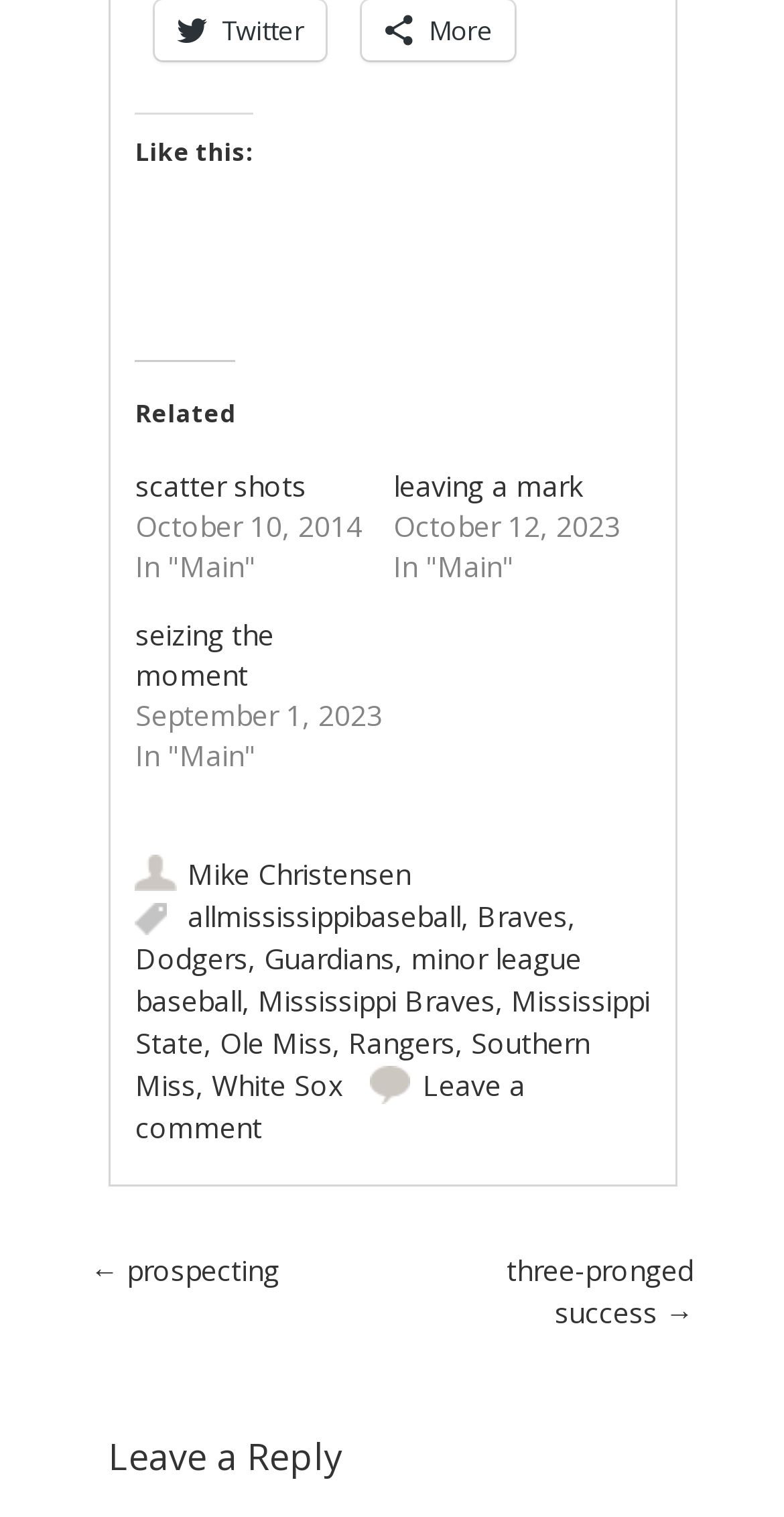Identify the bounding box coordinates of the part that should be clicked to carry out this instruction: "Visit Mike Christensen's page".

[0.239, 0.563, 0.524, 0.588]